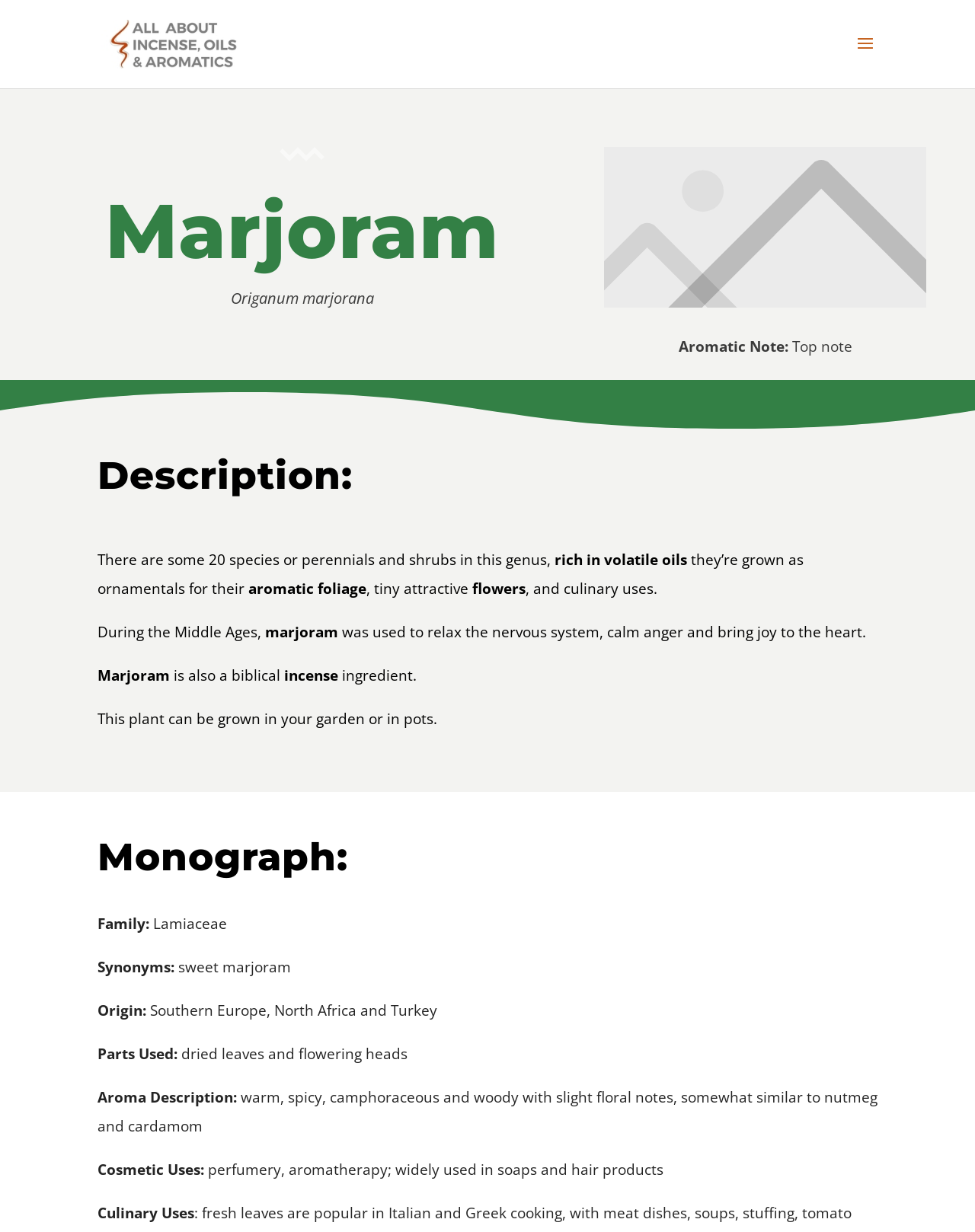Answer the following inquiry with a single word or phrase:
What is Marjoram used for in the Middle Ages?

To relax the nervous system